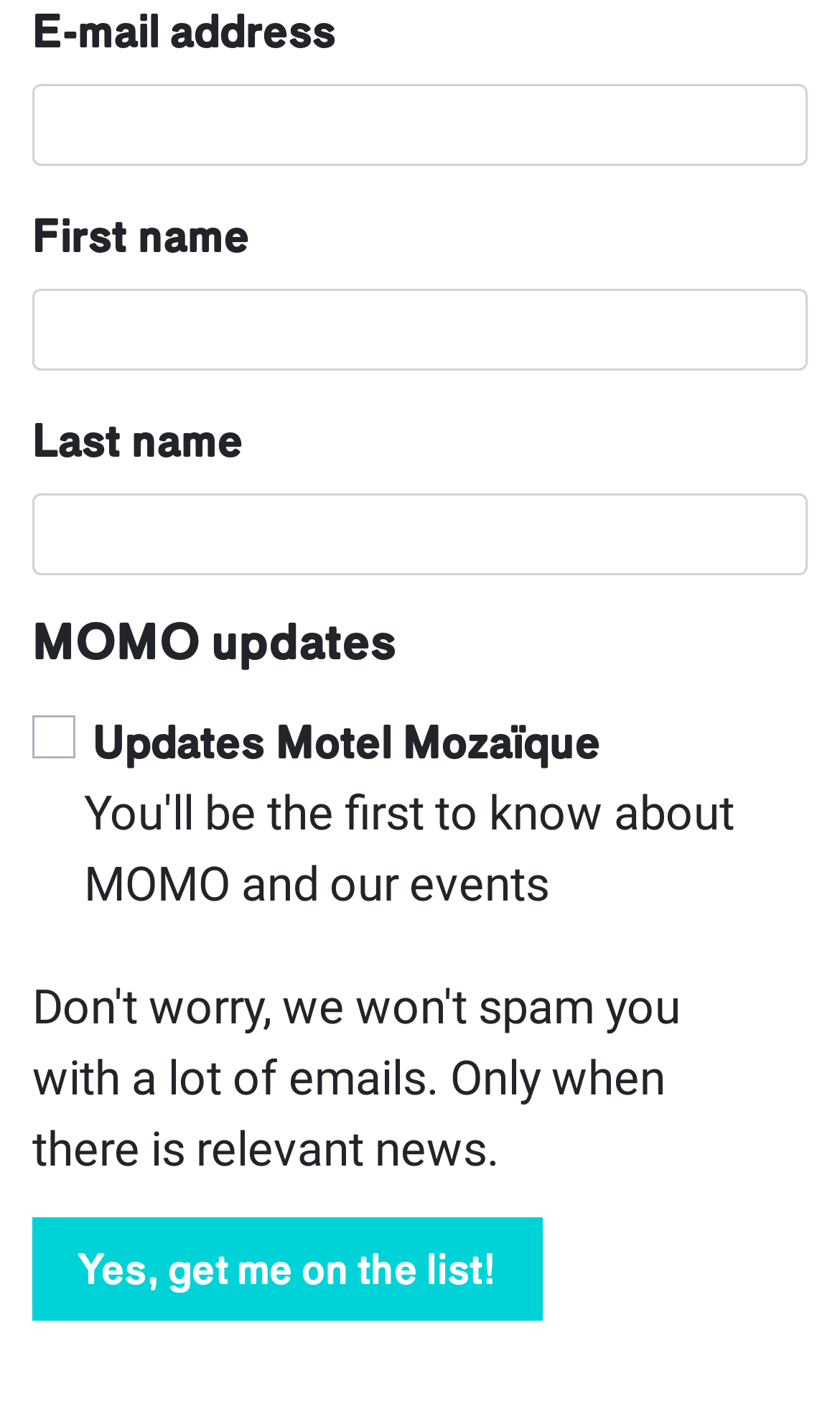Identify the bounding box for the UI element specified in this description: "parent_node: First name name="firstName"". The coordinates must be four float numbers between 0 and 1, formatted as [left, top, right, bottom].

[0.038, 0.202, 0.962, 0.26]